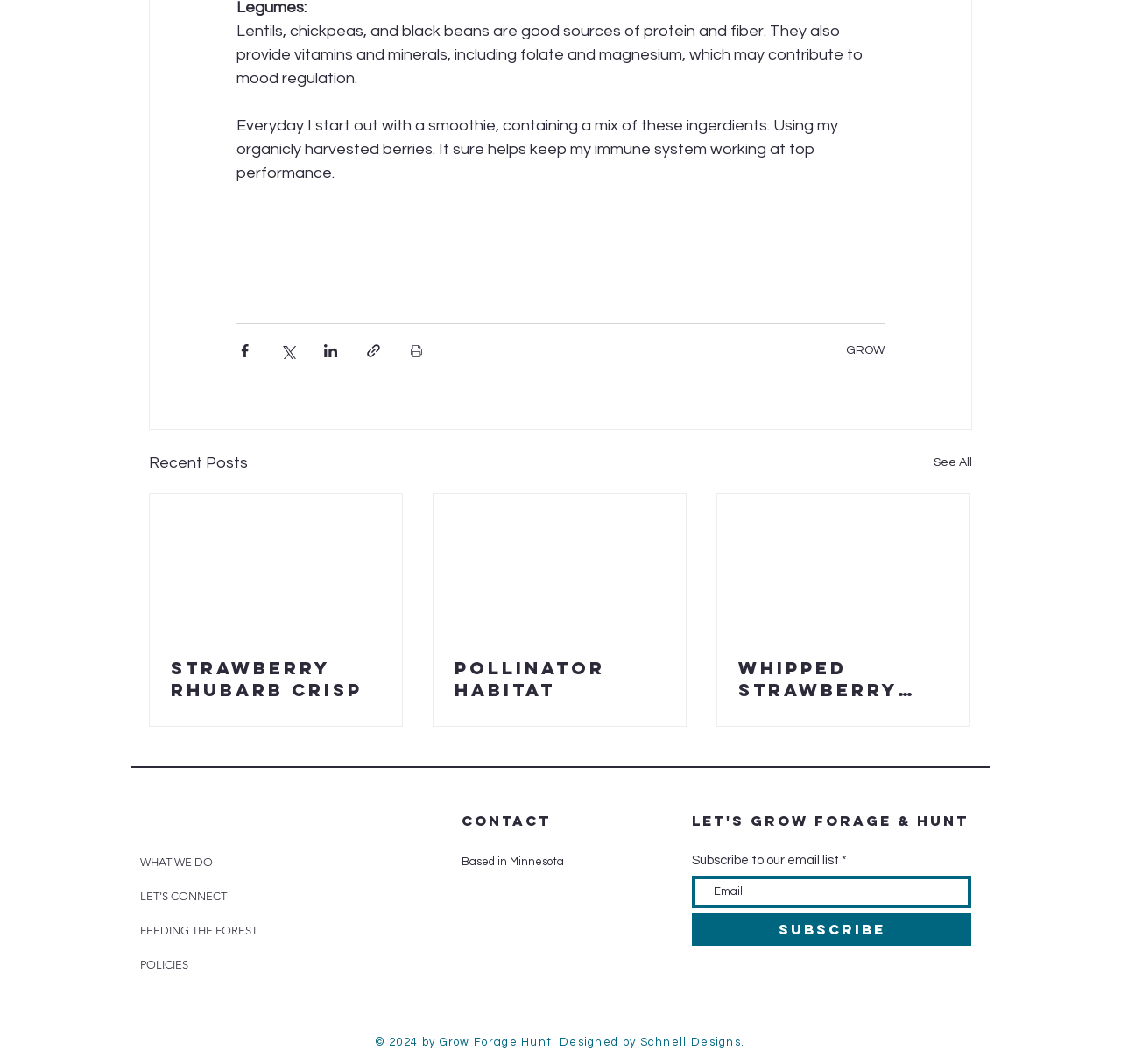Please determine the bounding box coordinates for the element that should be clicked to follow these instructions: "Read the recent post 'Strawberry Rhubarb Crisp'".

[0.152, 0.617, 0.34, 0.658]